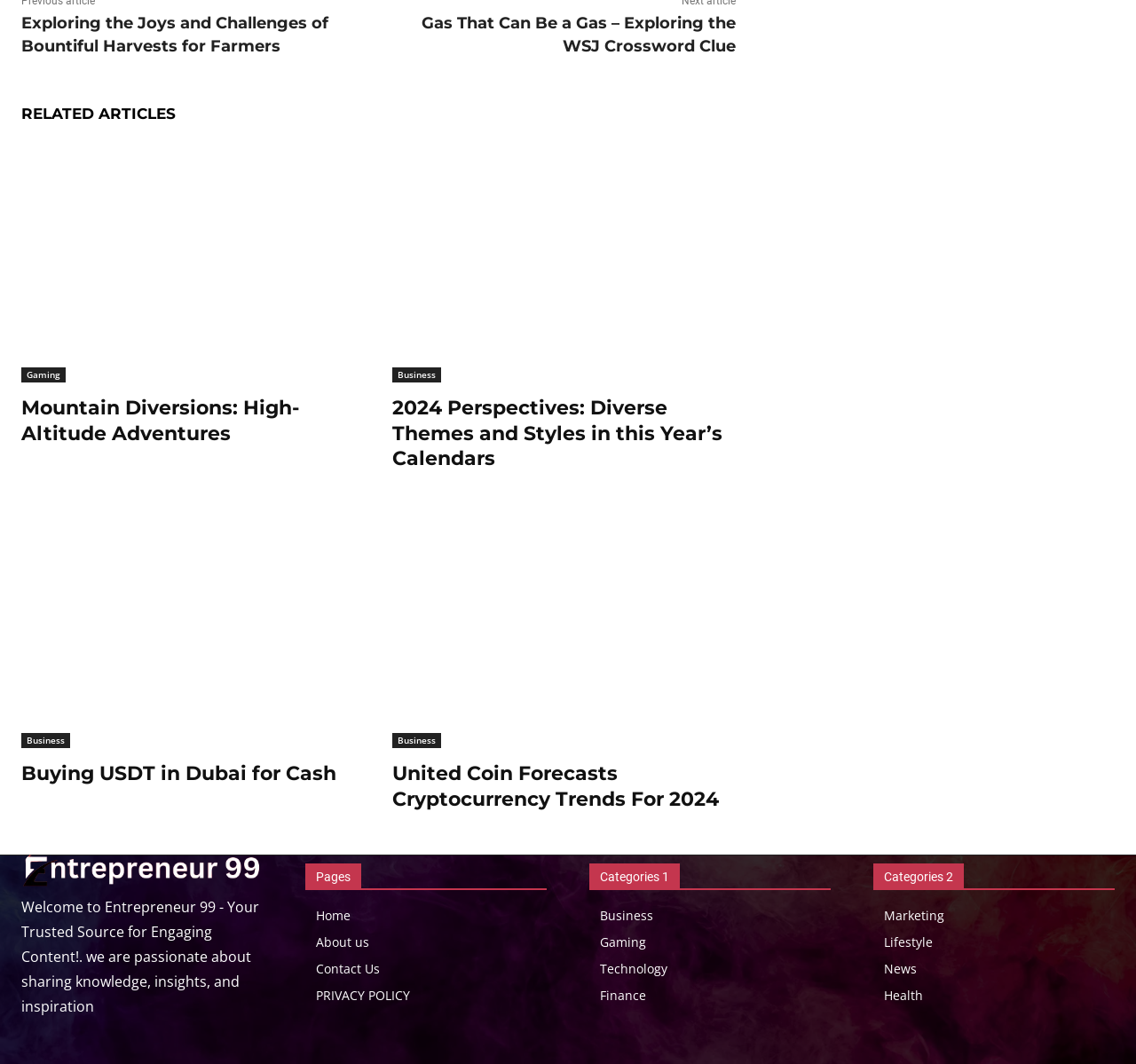What is the purpose of the 'Contact Us' link?
Please provide an in-depth and detailed response to the question.

The purpose of the 'Contact Us' link can be inferred from its label, which suggests that it allows users to get in touch with the website or its administrators for various reasons, such as providing feedback or asking questions.